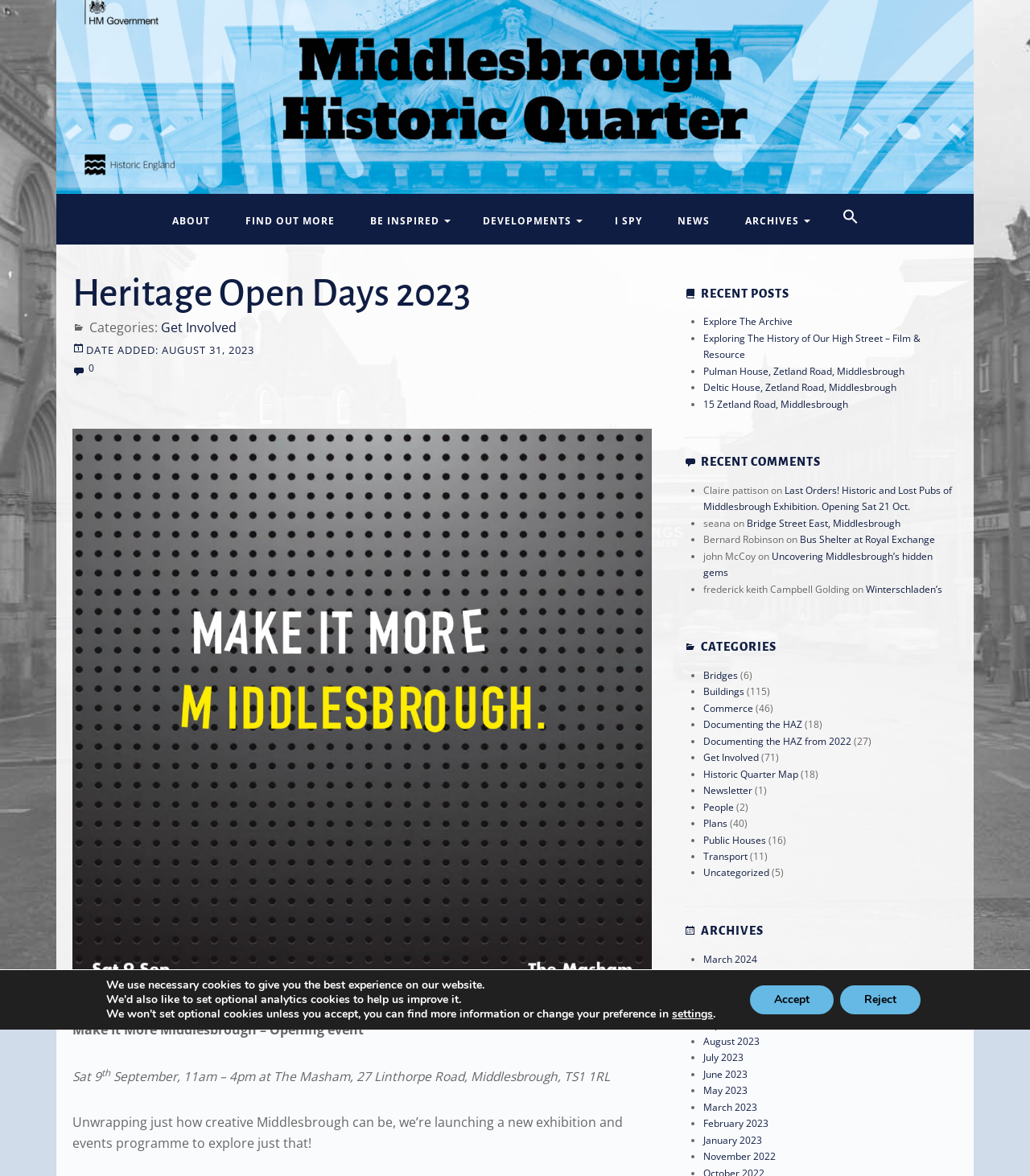How many categories are listed?
Use the information from the screenshot to give a comprehensive response to the question.

I counted the number of ListMarker elements under the heading 'CATEGORIES' and found 9 categories listed.